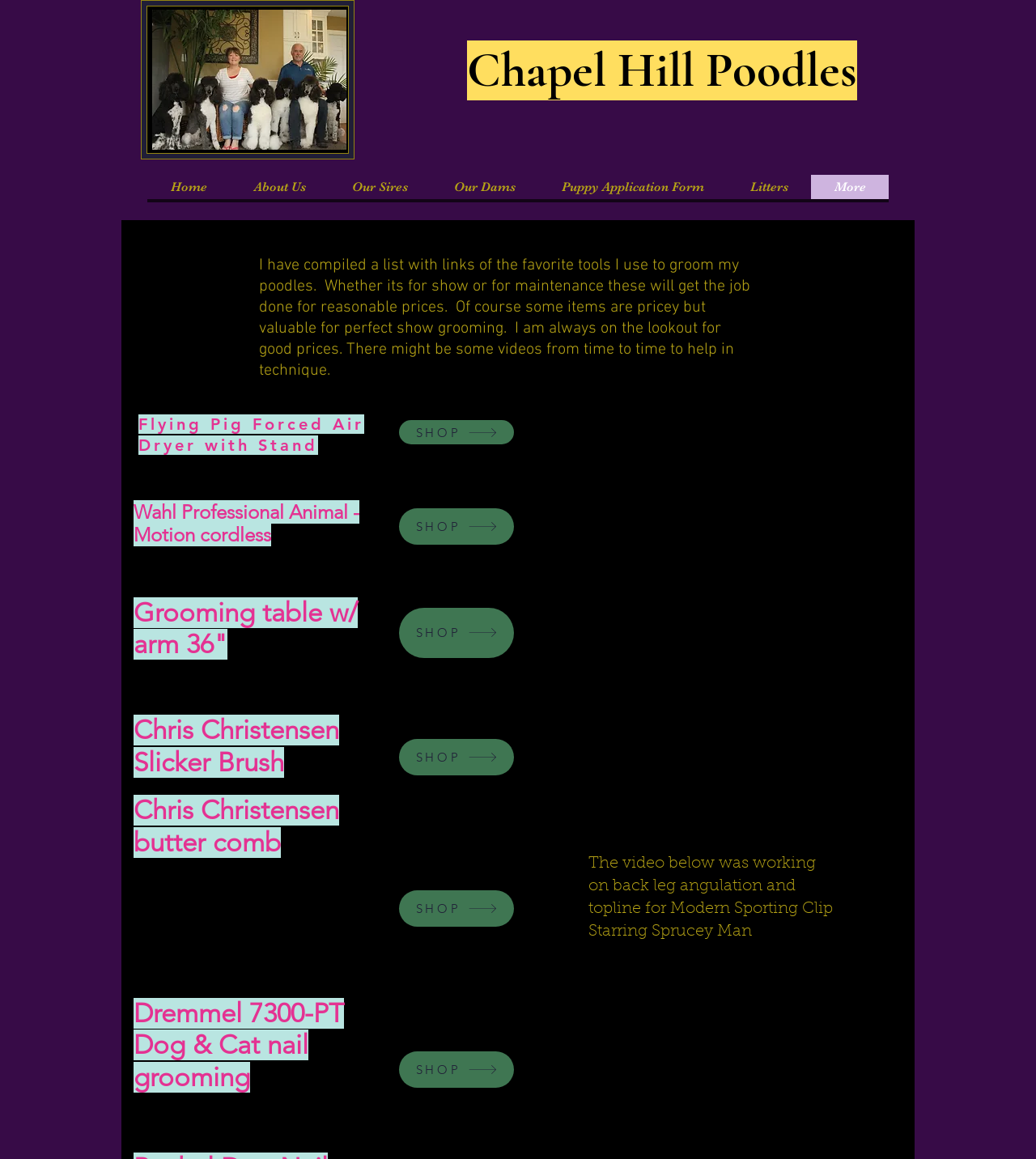What type of products are listed on the website?
Provide a thorough and detailed answer to the question.

The website lists various products such as forced air dryers, clippers, brushes, and nail grooming tools, indicating that the website is focused on listing and promoting grooming tools and equipment for poodles.